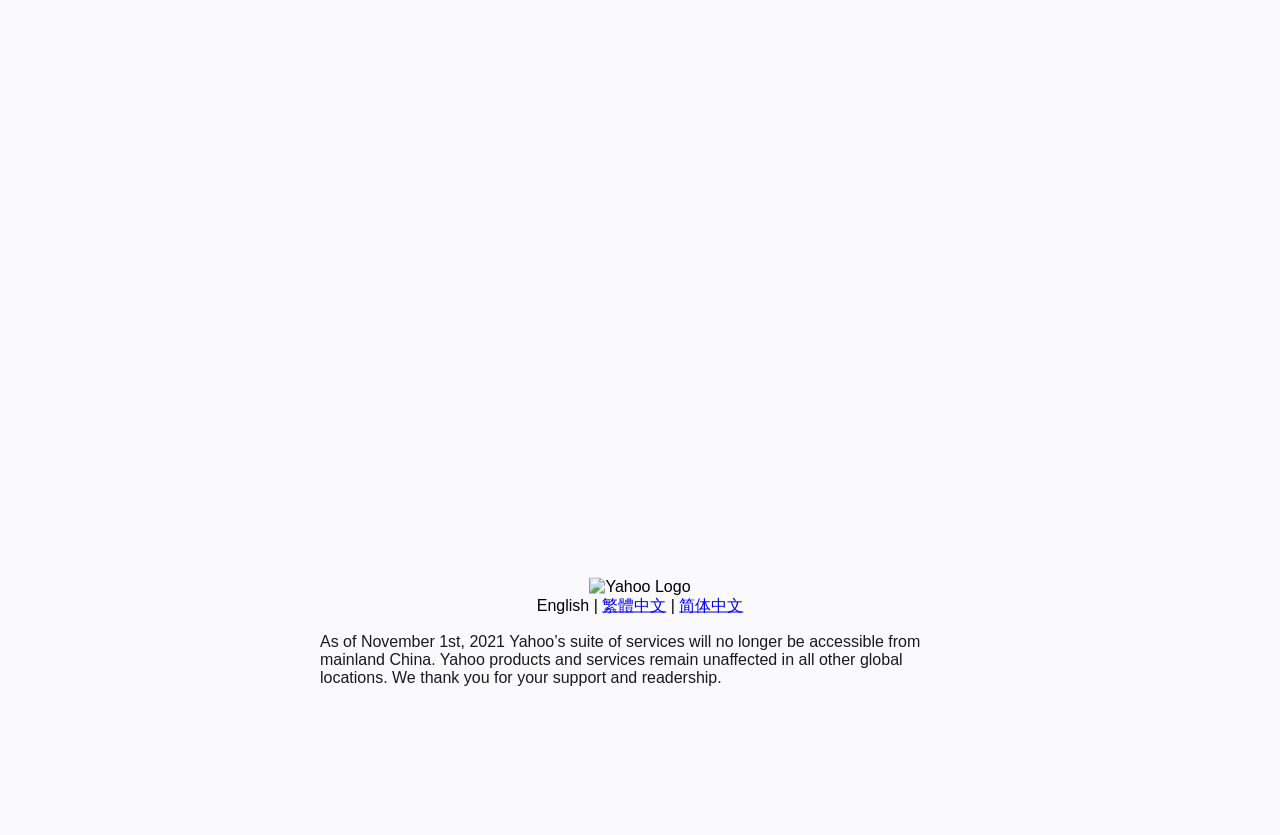Refer to the element description English and identify the corresponding bounding box in the screenshot. Format the coordinates as (top-left x, top-left y, bottom-right x, bottom-right y) with values in the range of 0 to 1.

[0.419, 0.714, 0.46, 0.735]